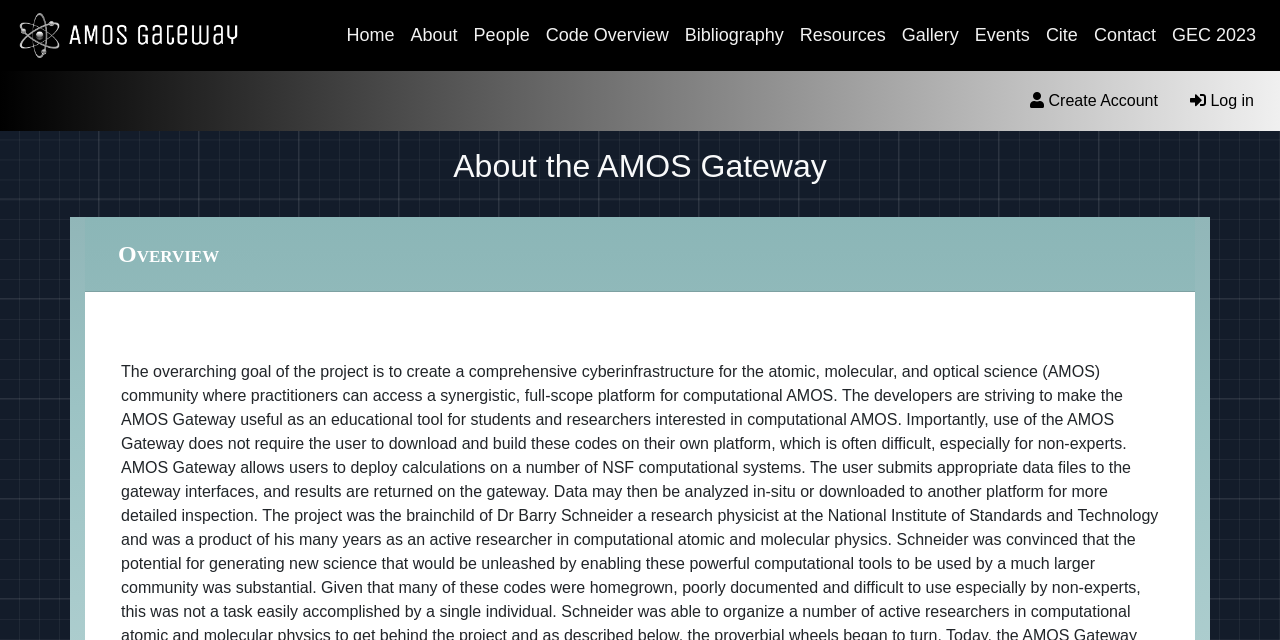What is the purpose of the button with the text 'Overview'?
Based on the screenshot, provide a one-word or short-phrase response.

To show an overview